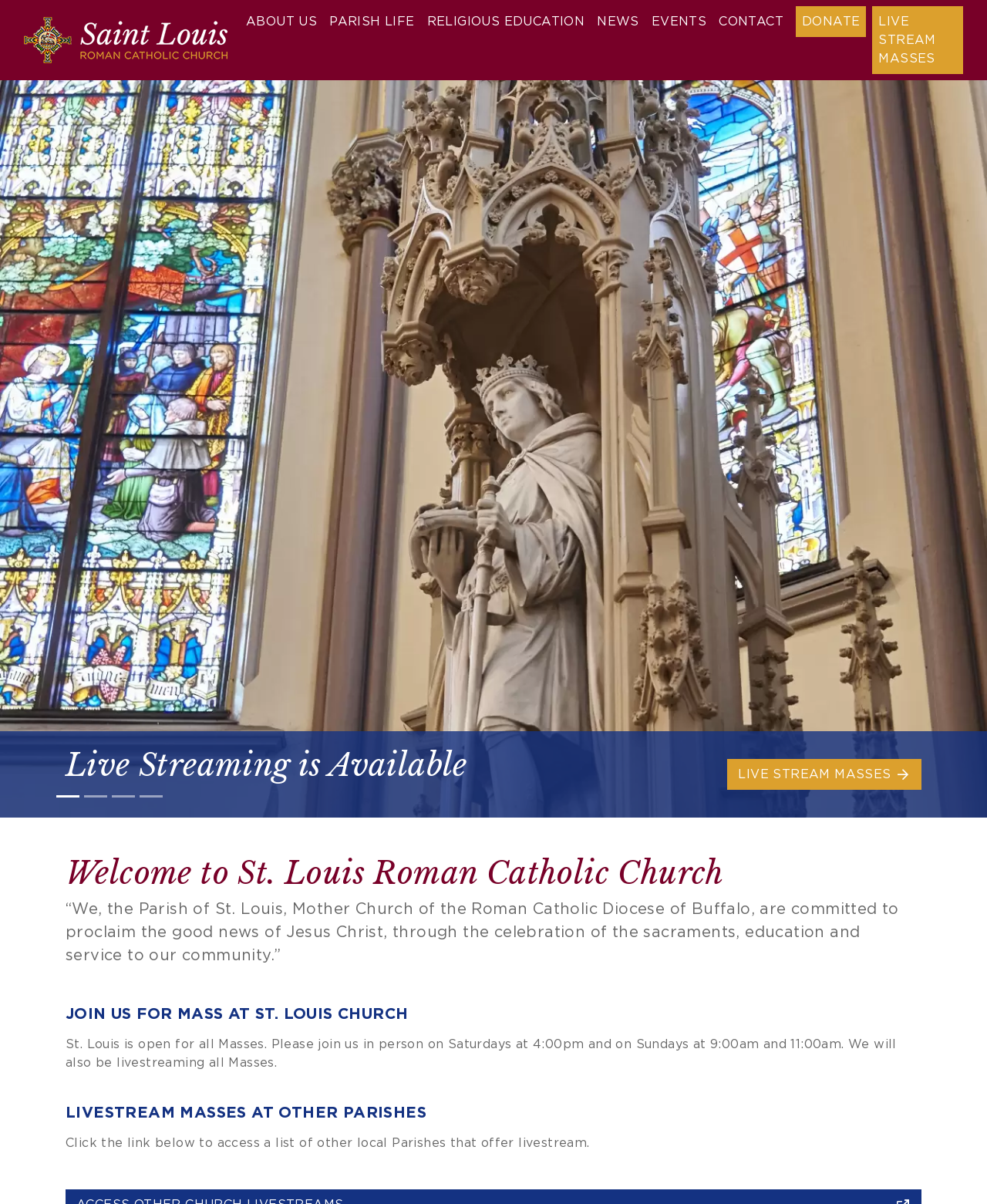What are the available Mass times?
Please provide a single word or phrase based on the screenshot.

Saturdays at 4:00pm, Sundays at 9:00am and 11:00am